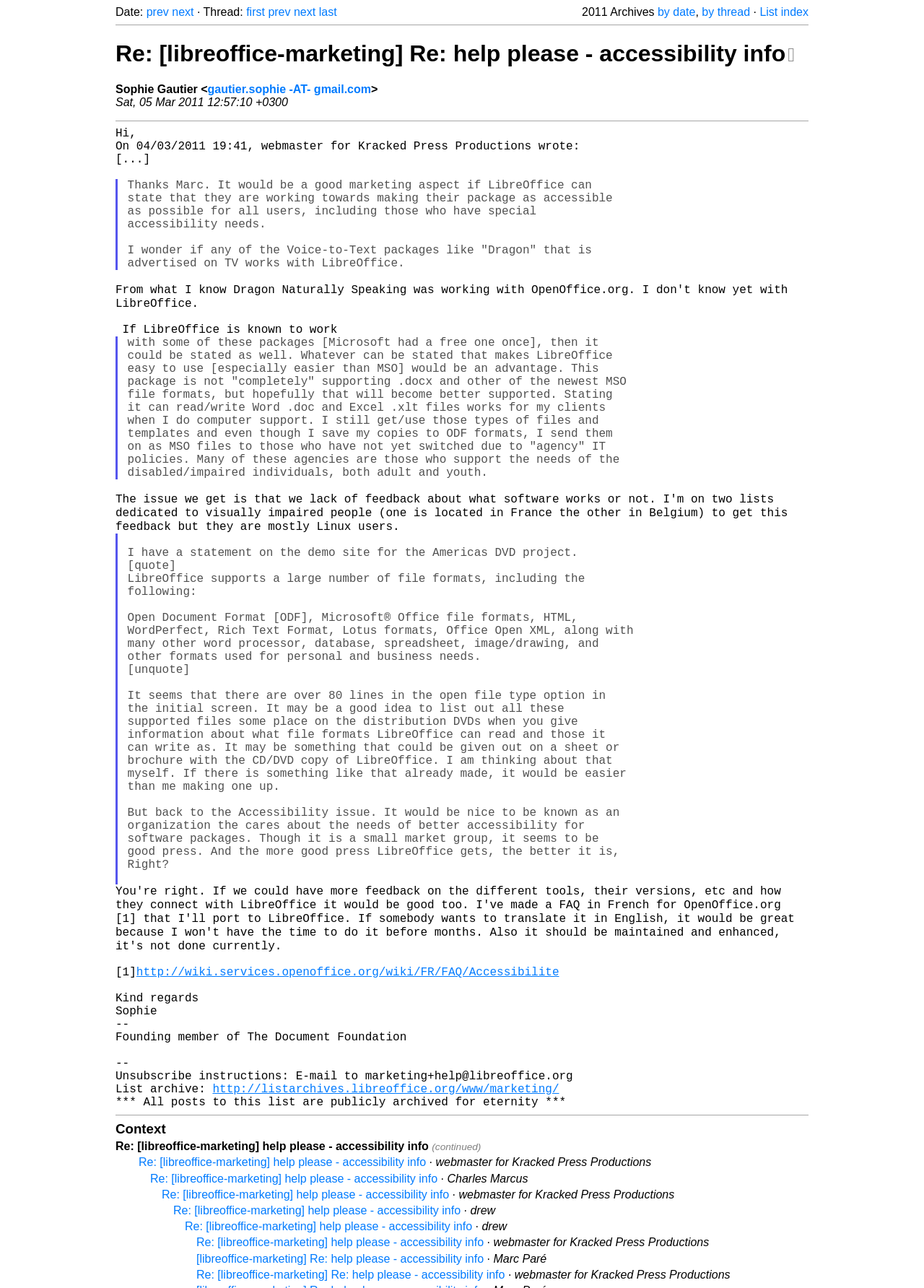For the given element description by date, determine the bounding box coordinates of the UI element. The coordinates should follow the format (top-left x, top-left y, bottom-right x, bottom-right y) and be within the range of 0 to 1.

[0.712, 0.004, 0.753, 0.014]